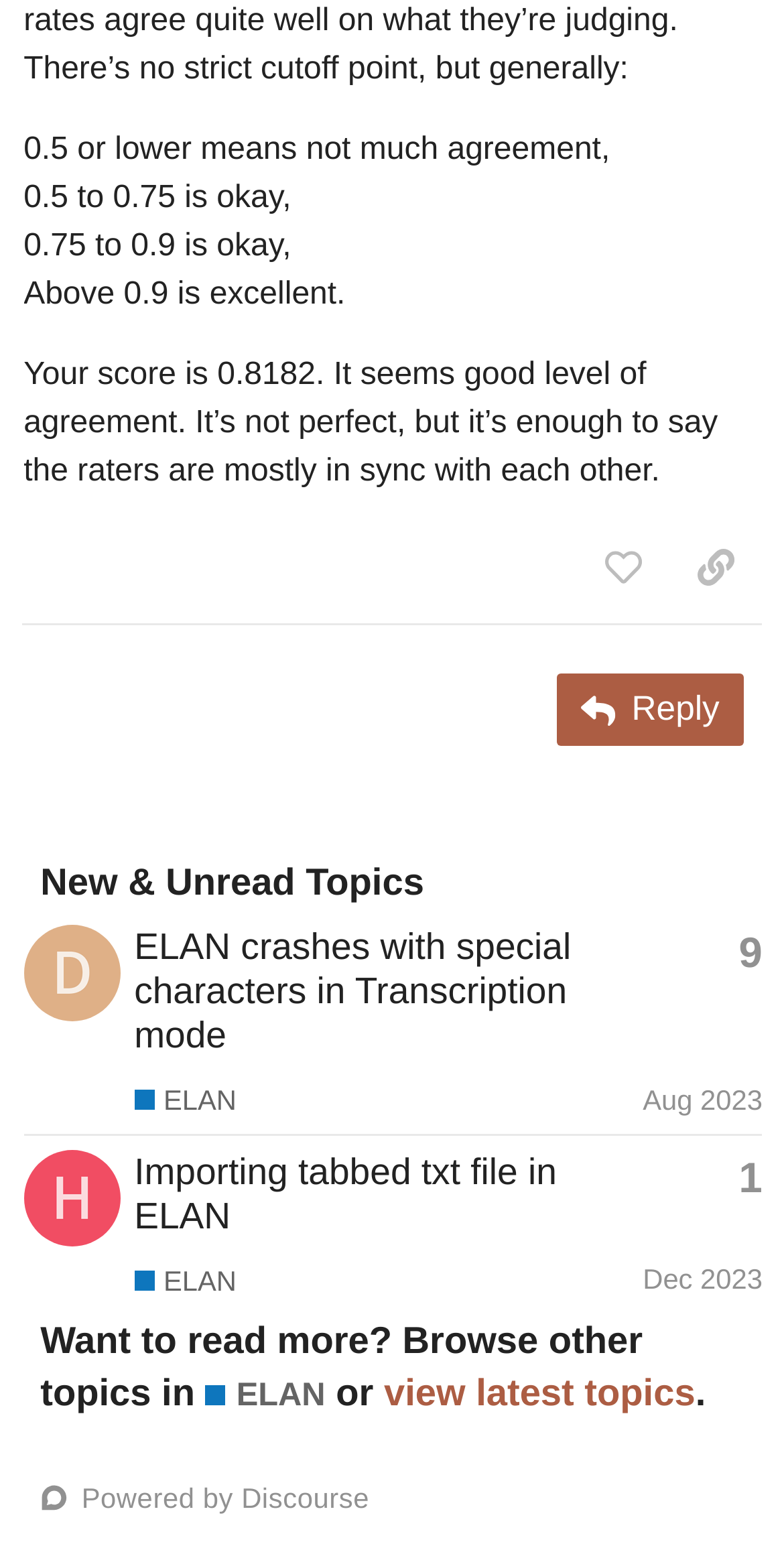What category do topics about ELAN belong to?
Based on the visual details in the image, please answer the question thoroughly.

The webpage mentions 'Info and topics about ELAN can be found in this category' multiple times, indicating that ELAN is a category for related topics.